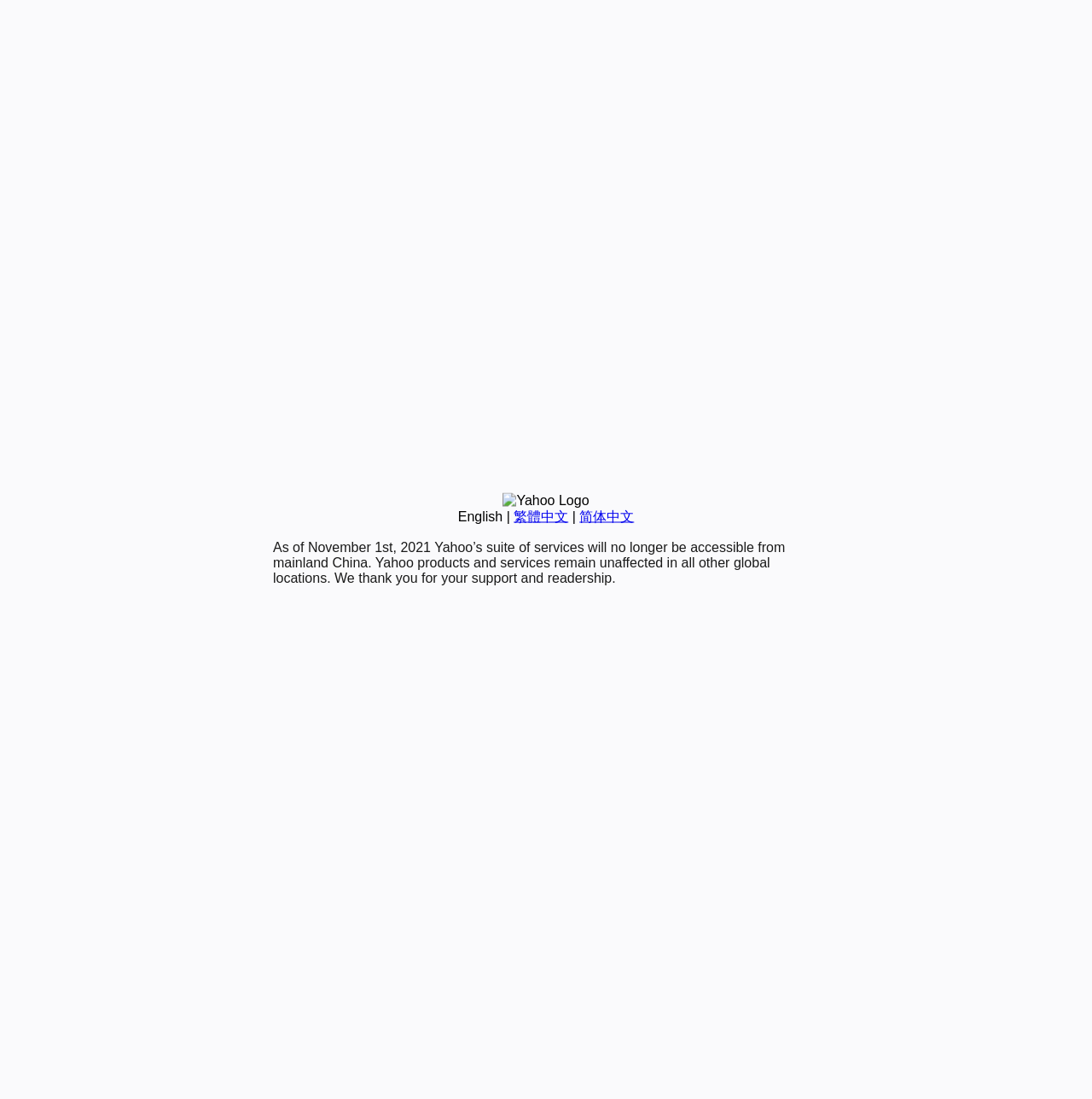From the screenshot, find the bounding box of the UI element matching this description: "Happy Thanksgiving!". Supply the bounding box coordinates in the form [left, top, right, bottom], each a float between 0 and 1.

None